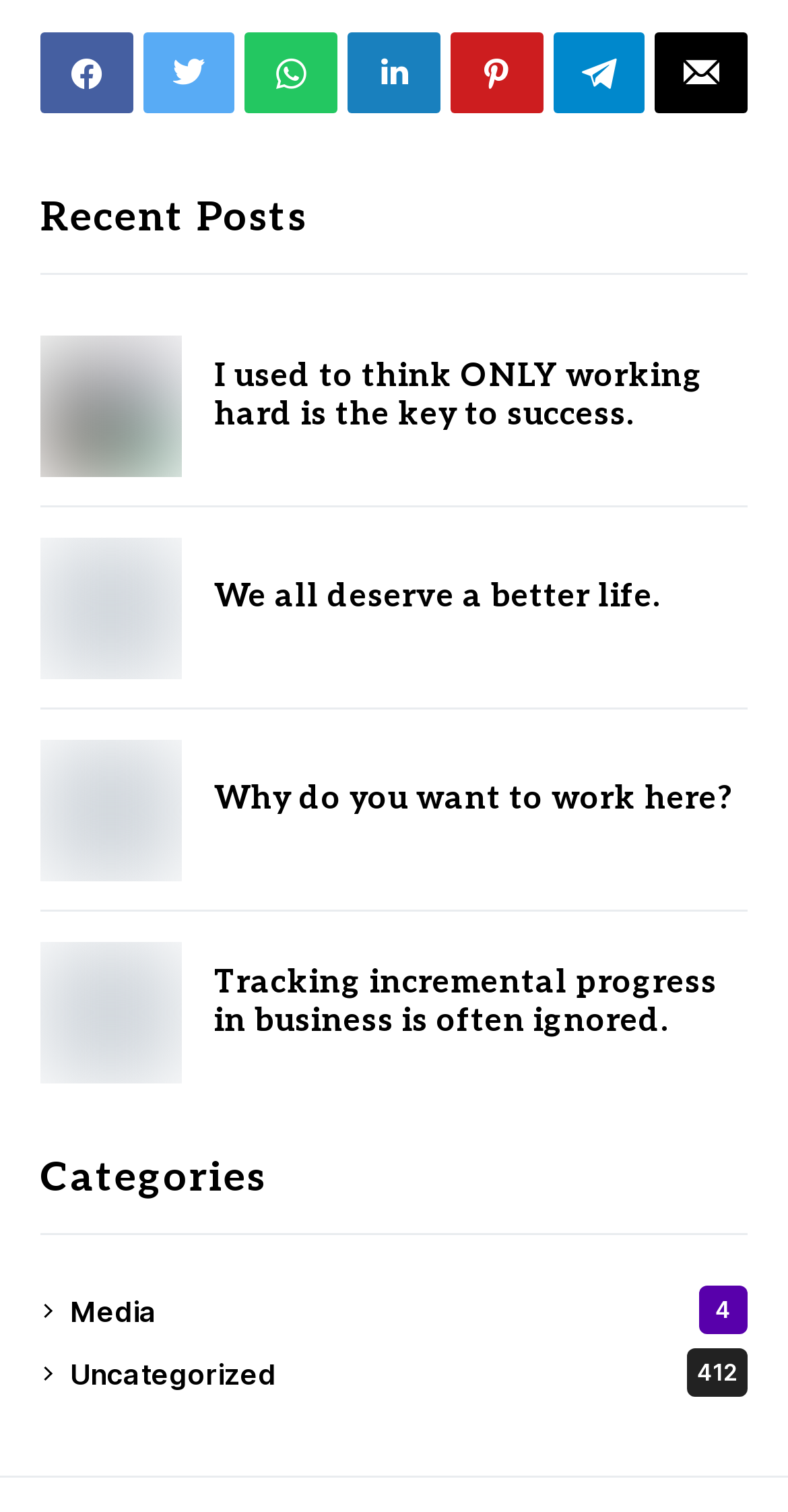Identify the bounding box for the UI element specified in this description: "Uncategorized412". The coordinates must be four float numbers between 0 and 1, formatted as [left, top, right, bottom].

[0.09, 0.892, 0.949, 0.924]